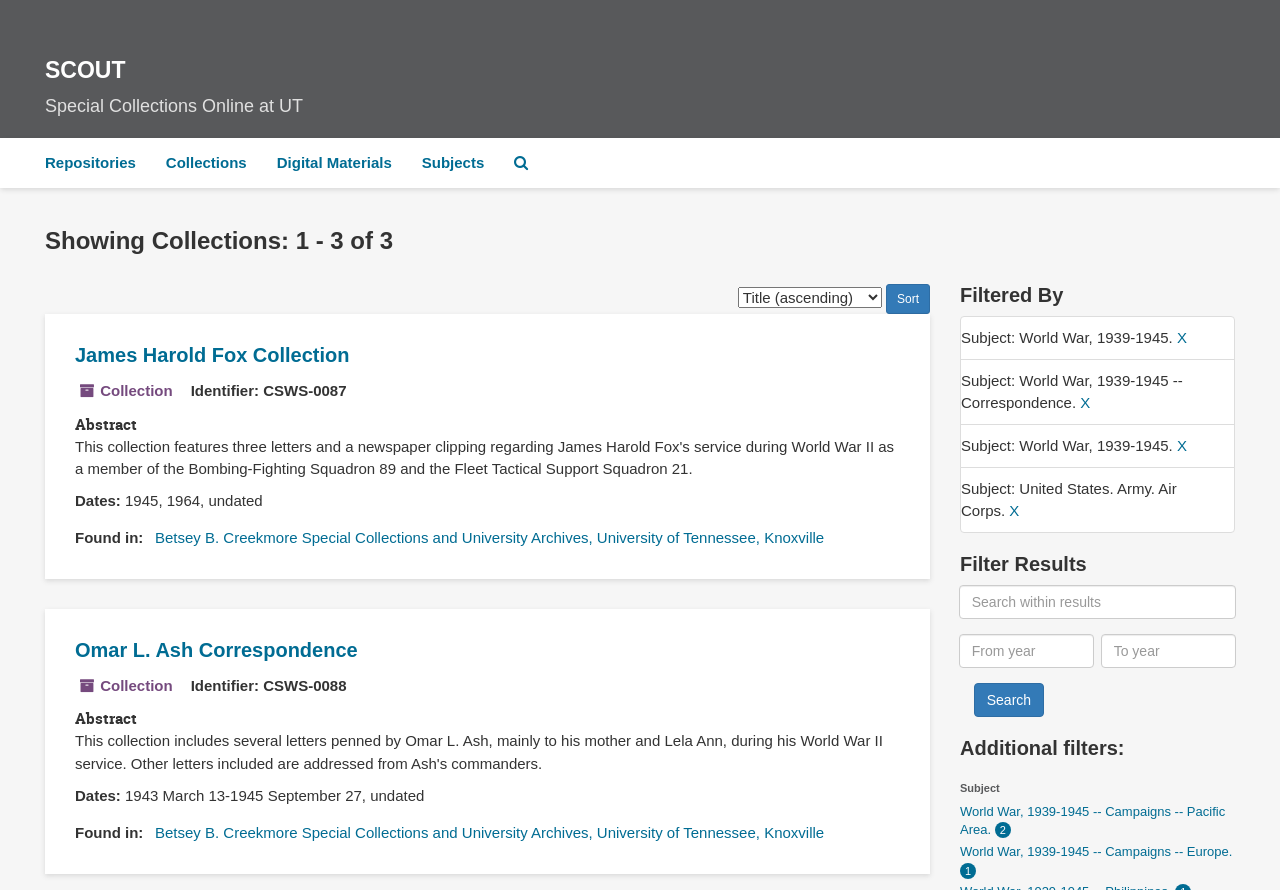Identify the coordinates of the bounding box for the element that must be clicked to accomplish the instruction: "Sort the collections".

[0.692, 0.319, 0.727, 0.353]